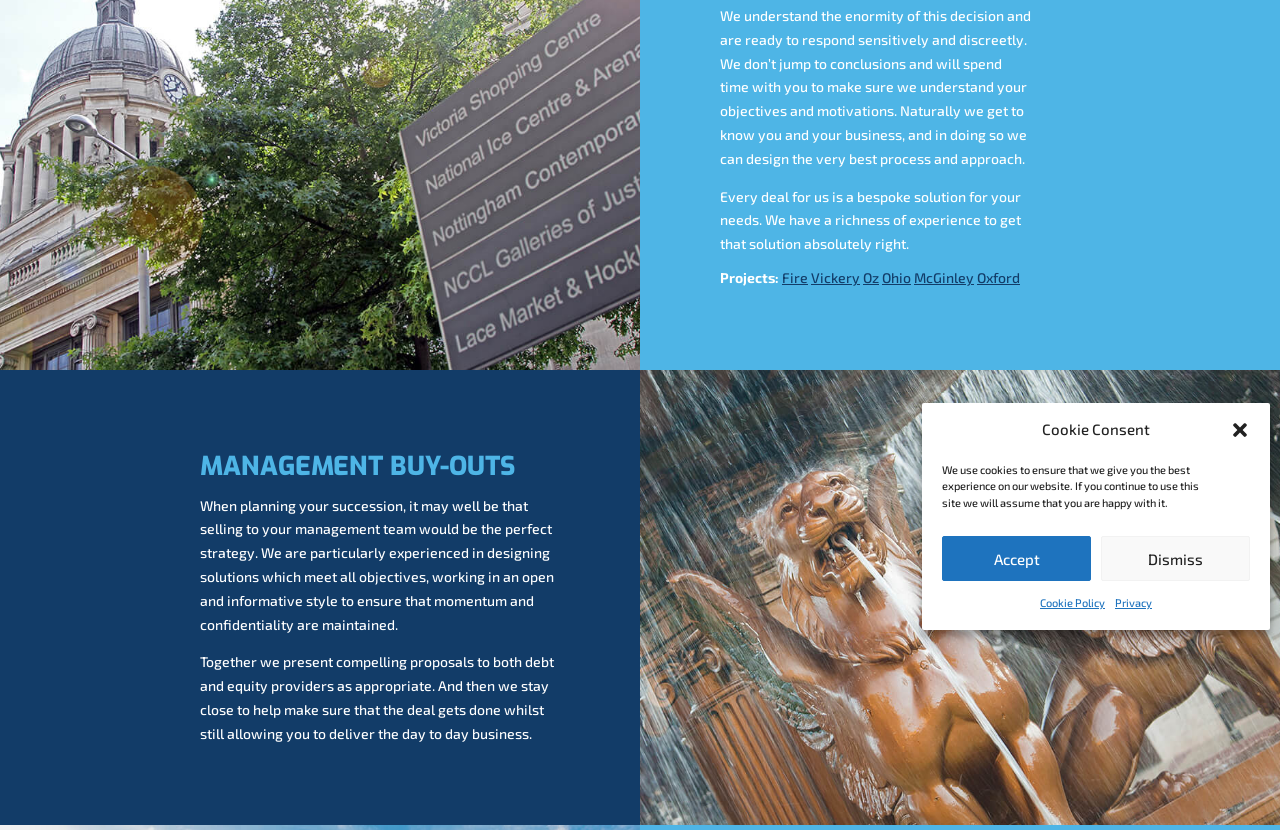Locate and provide the bounding box coordinates for the HTML element that matches this description: "Cookie Policy".

[0.812, 0.712, 0.863, 0.741]